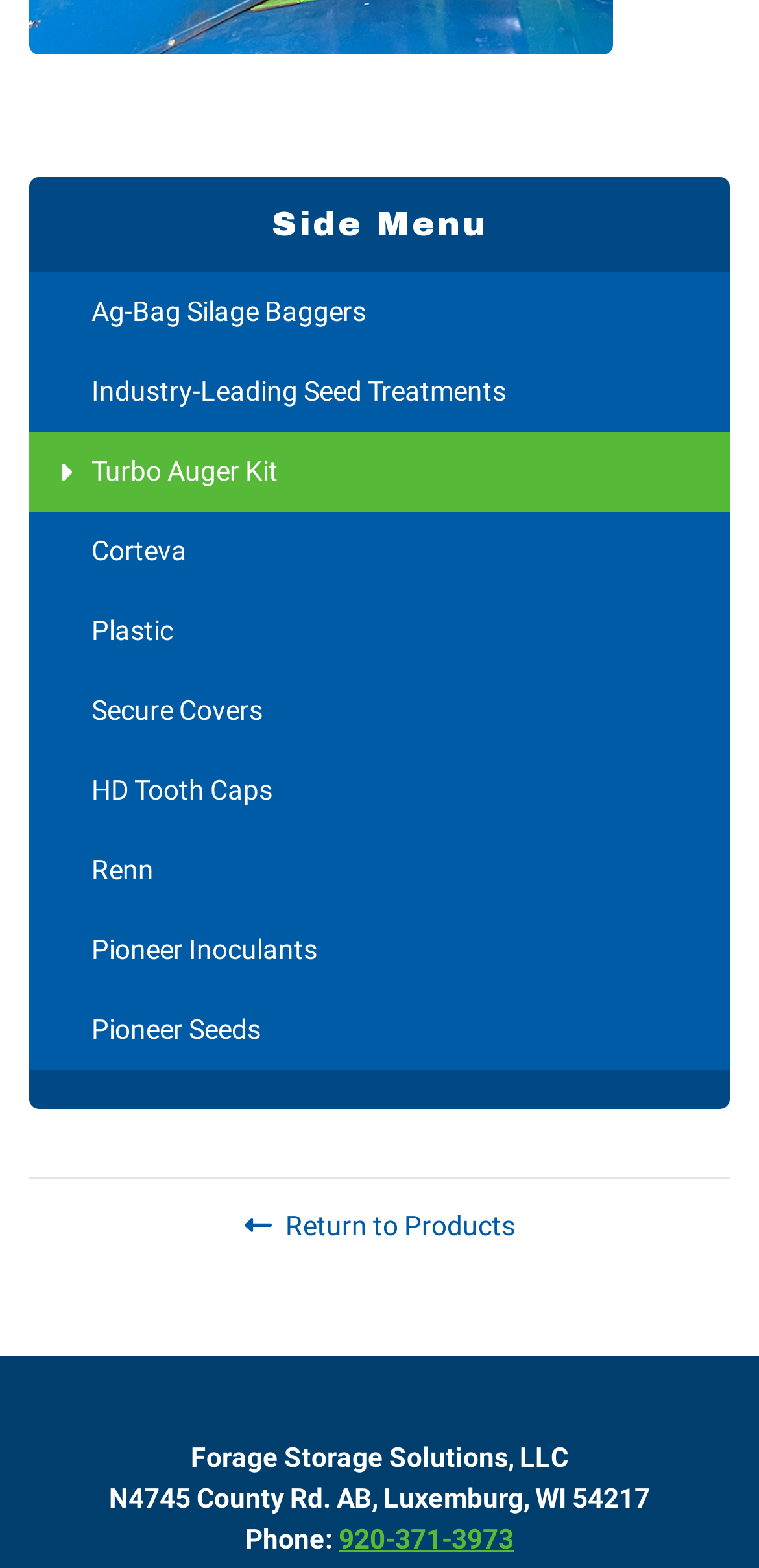Identify the bounding box coordinates of the part that should be clicked to carry out this instruction: "Return to Products".

[0.322, 0.772, 0.678, 0.792]